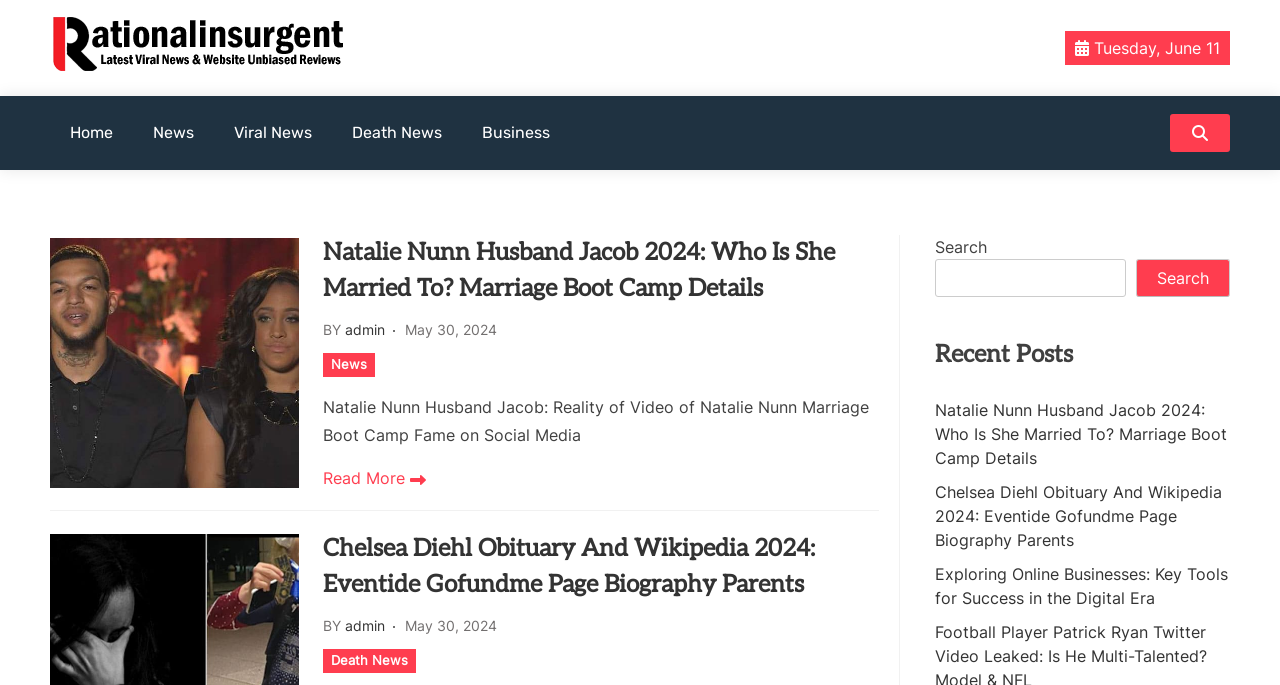Please specify the bounding box coordinates of the clickable region necessary for completing the following instruction: "Read the blog post '7/15/23 – Is It Possible to Pray Continuously?'". The coordinates must consist of four float numbers between 0 and 1, i.e., [left, top, right, bottom].

None